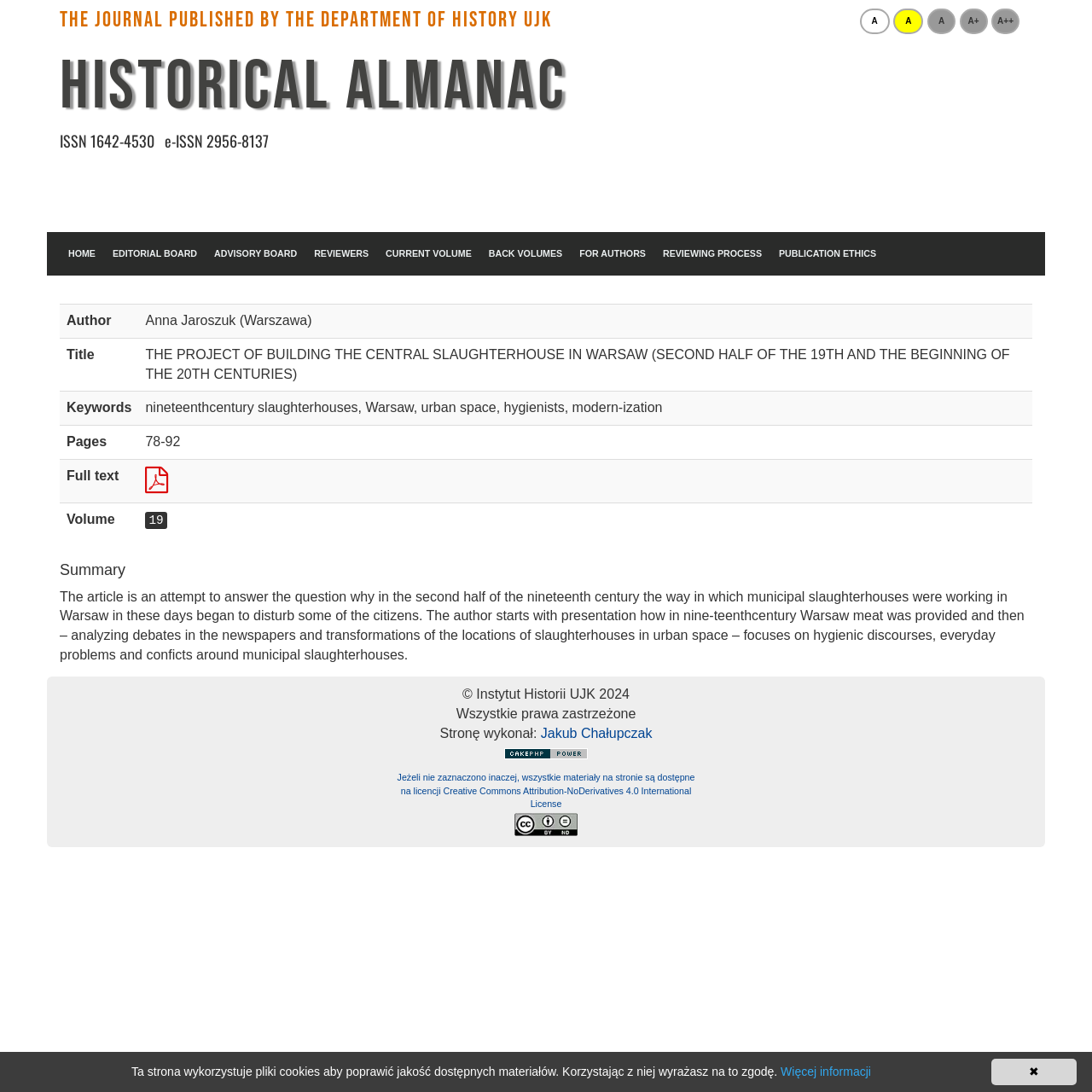Determine the bounding box coordinates for the clickable element to execute this instruction: "Click the link to view full text". Provide the coordinates as four float numbers between 0 and 1, i.e., [left, top, right, bottom].

[0.133, 0.438, 0.154, 0.451]